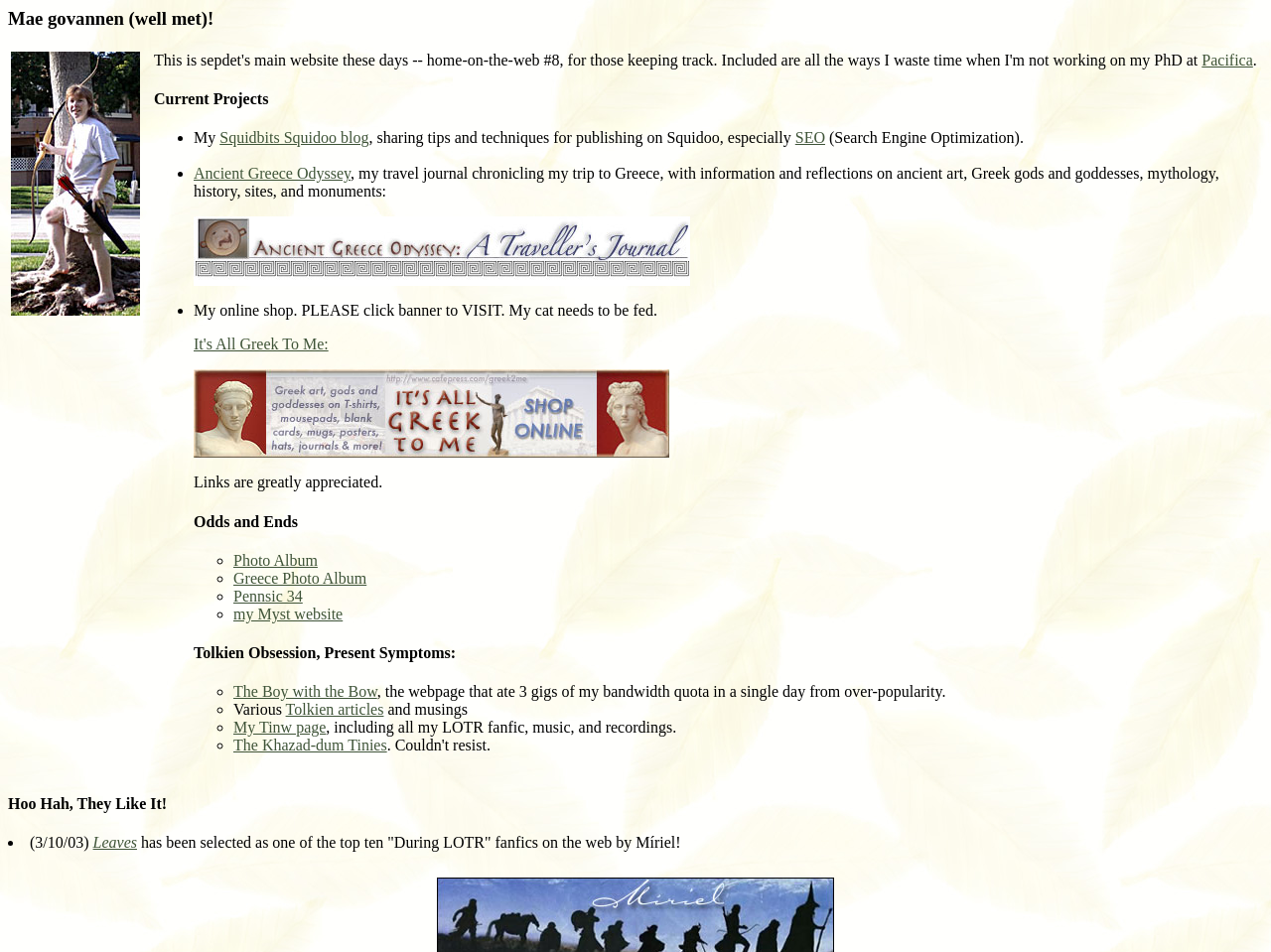Refer to the image and answer the question with as much detail as possible: What is the name of the online shop?

The answer can be found in the text 'My online shop. PLEASE click banner to VISIT. My cat needs to be fed. It's All Greek To Me: Unique gifts with ancient Greek twist: Greek art, Greek gods and goddesses Links are greatly appreciated.'.